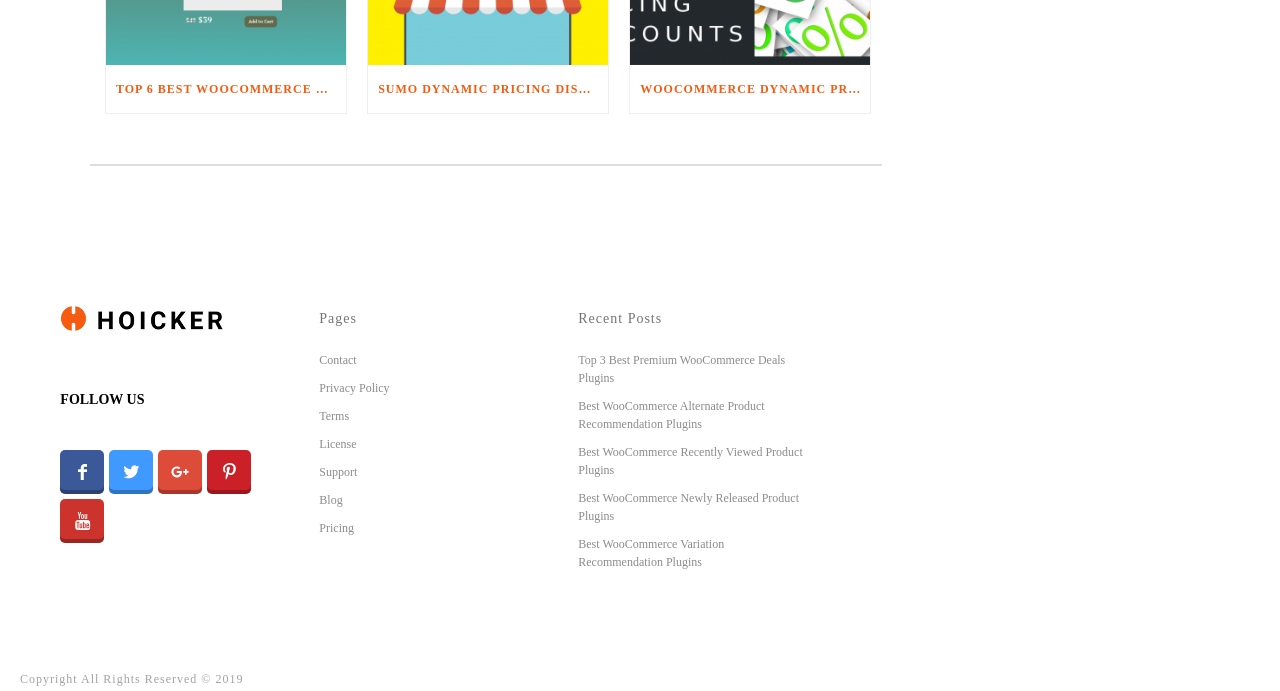What is the title of the second section?
Refer to the image and provide a one-word or short phrase answer.

Recent Posts